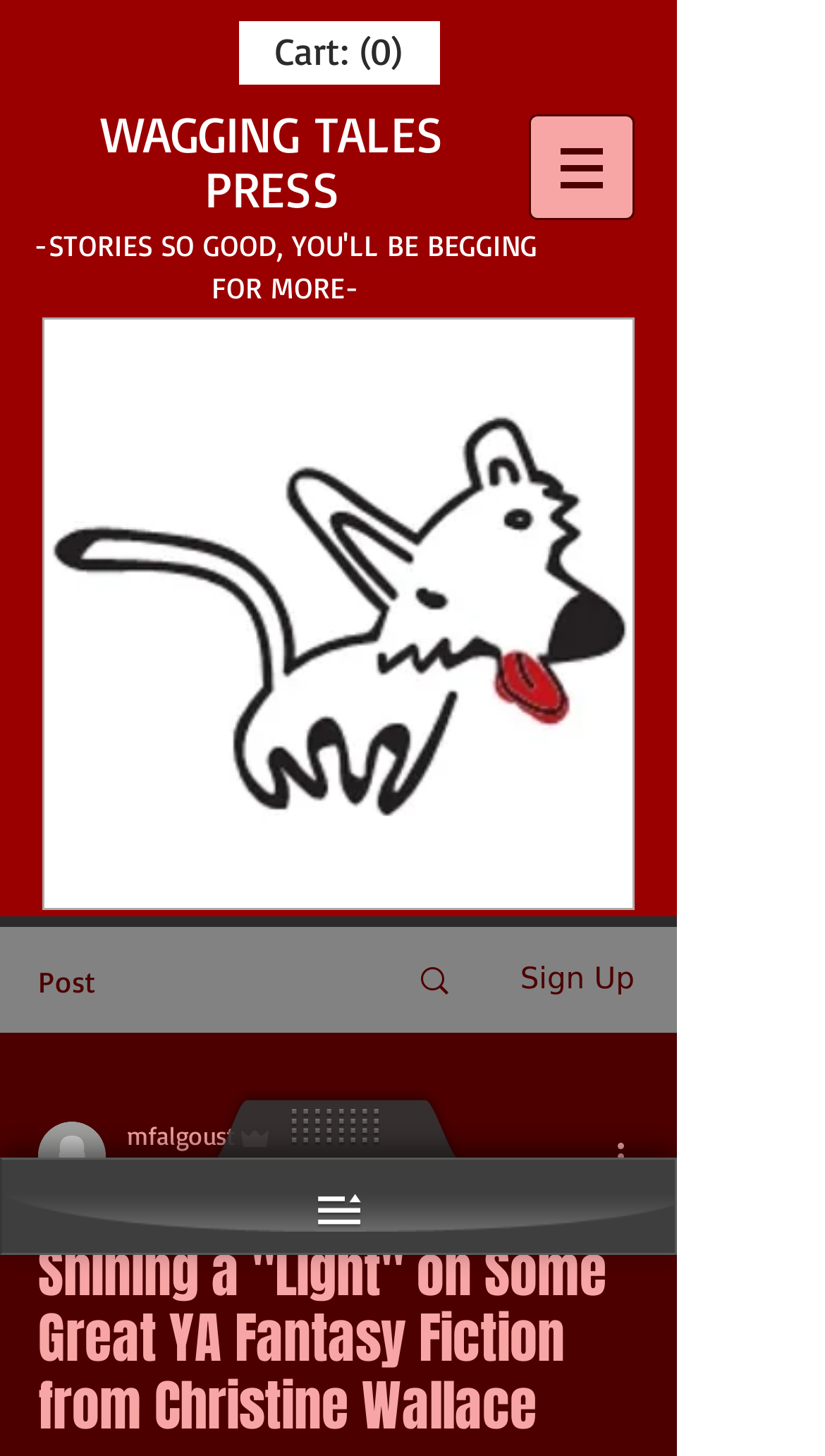Please identify the webpage's heading and generate its text content.

WAGGING TALES PRESS